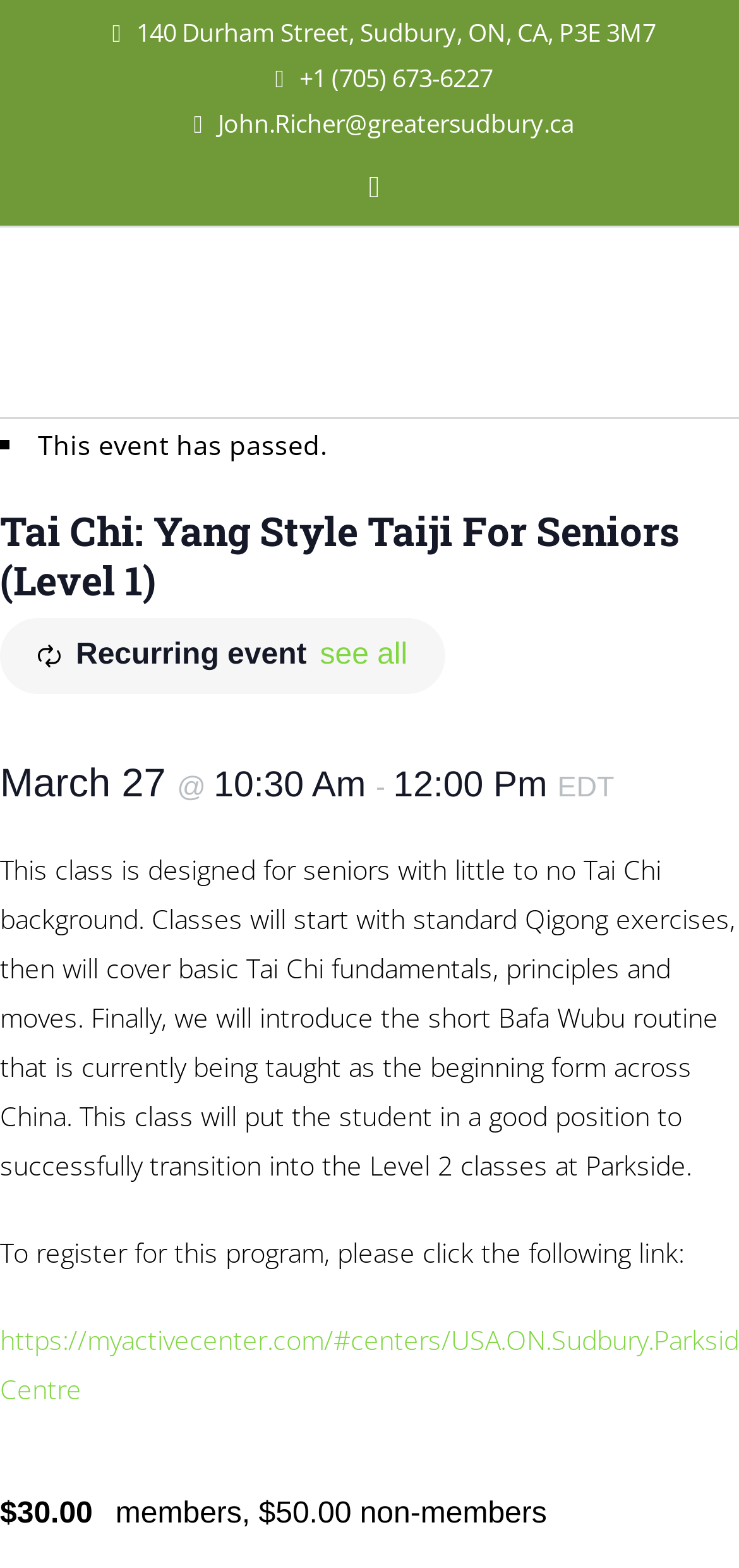Please give a concise answer to this question using a single word or phrase: 
What is the address of The Parkside Centre?

140 Durham Street, Sudbury, ON, CA, P3E 3M7